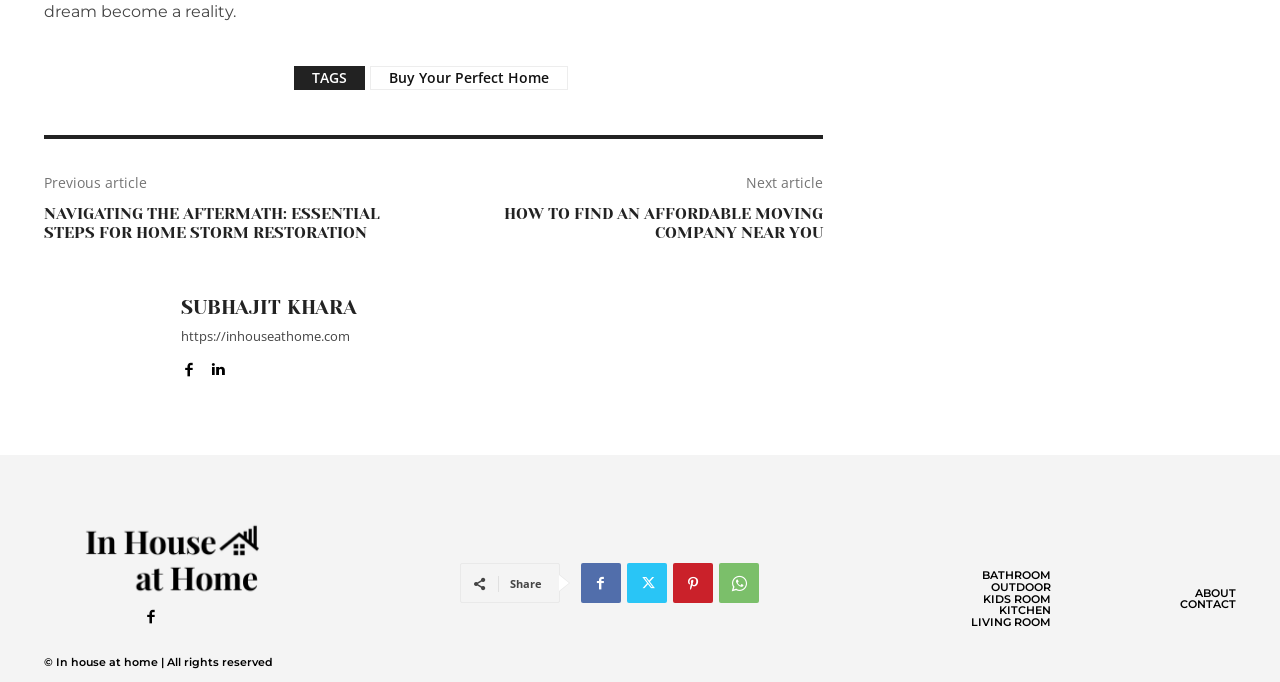Specify the bounding box coordinates for the region that must be clicked to perform the given instruction: "Click on the 'Buy Your Perfect Home' link".

[0.289, 0.097, 0.444, 0.132]